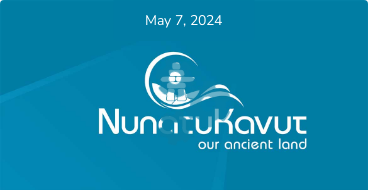Offer an in-depth description of the image.

The image features a promotional graphic from the NunatuKavut Community Council, highlighted by a turquoise background. At the top, the date "May 7, 2024" is prominently displayed, signaling an upcoming announcement or event. The central focus of the image is the NunatuKavut logo, which incorporates a graphic of a person and water elements, symbolizing connection to land and community. Beneath the logo, the phrase "our ancient land" underscores the organization's commitment to heritage and Indigenous identity. This design conveys a sense of cultural pride and outreach within the NunatuKavut community.